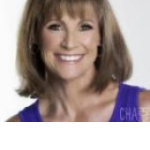Answer this question in one word or a short phrase: What is Jerny Rieves' mission?

To empower individuals